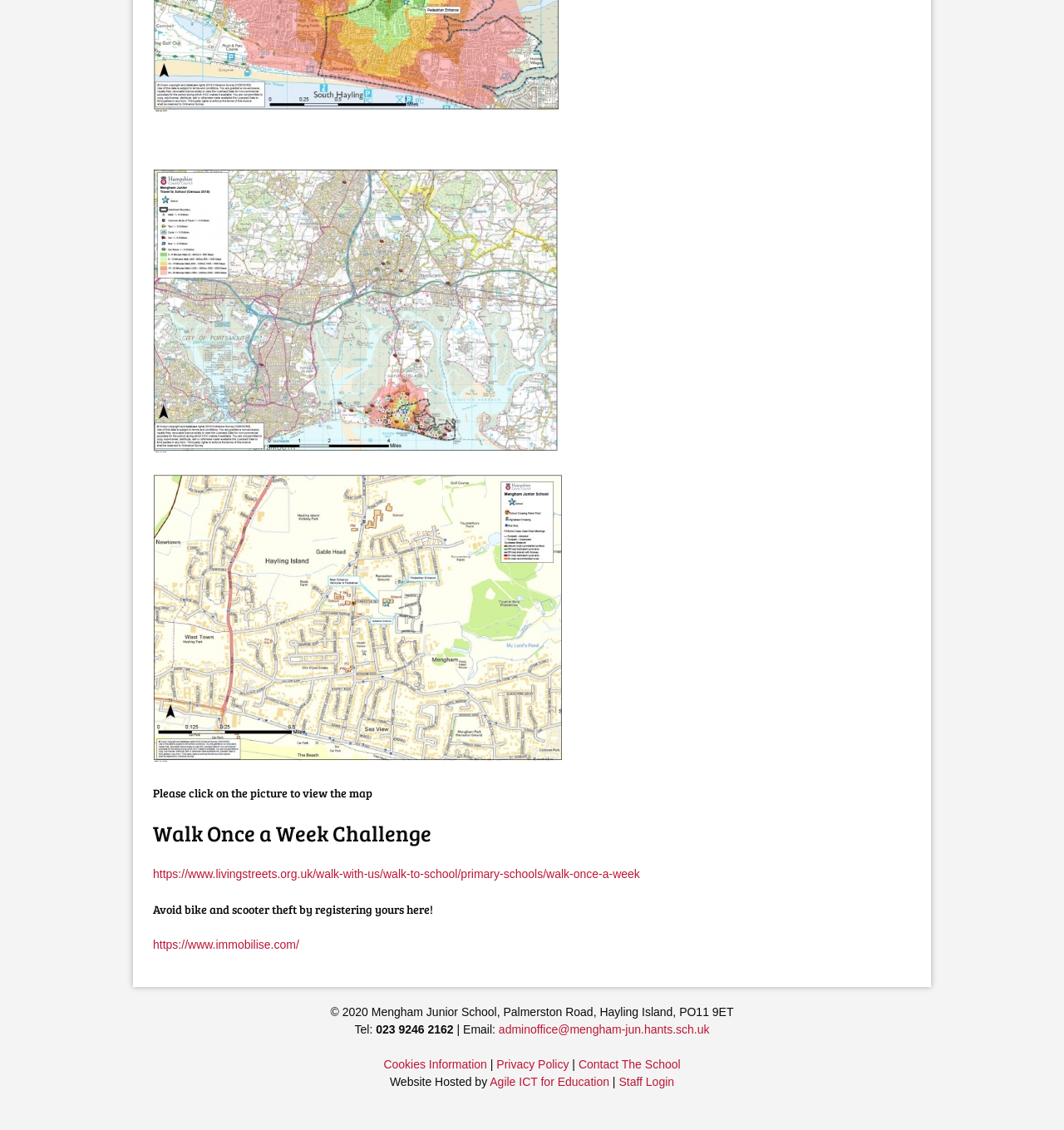Locate the bounding box of the UI element defined by this description: "Contact The School". The coordinates should be given as four float numbers between 0 and 1, formatted as [left, top, right, bottom].

[0.544, 0.936, 0.64, 0.948]